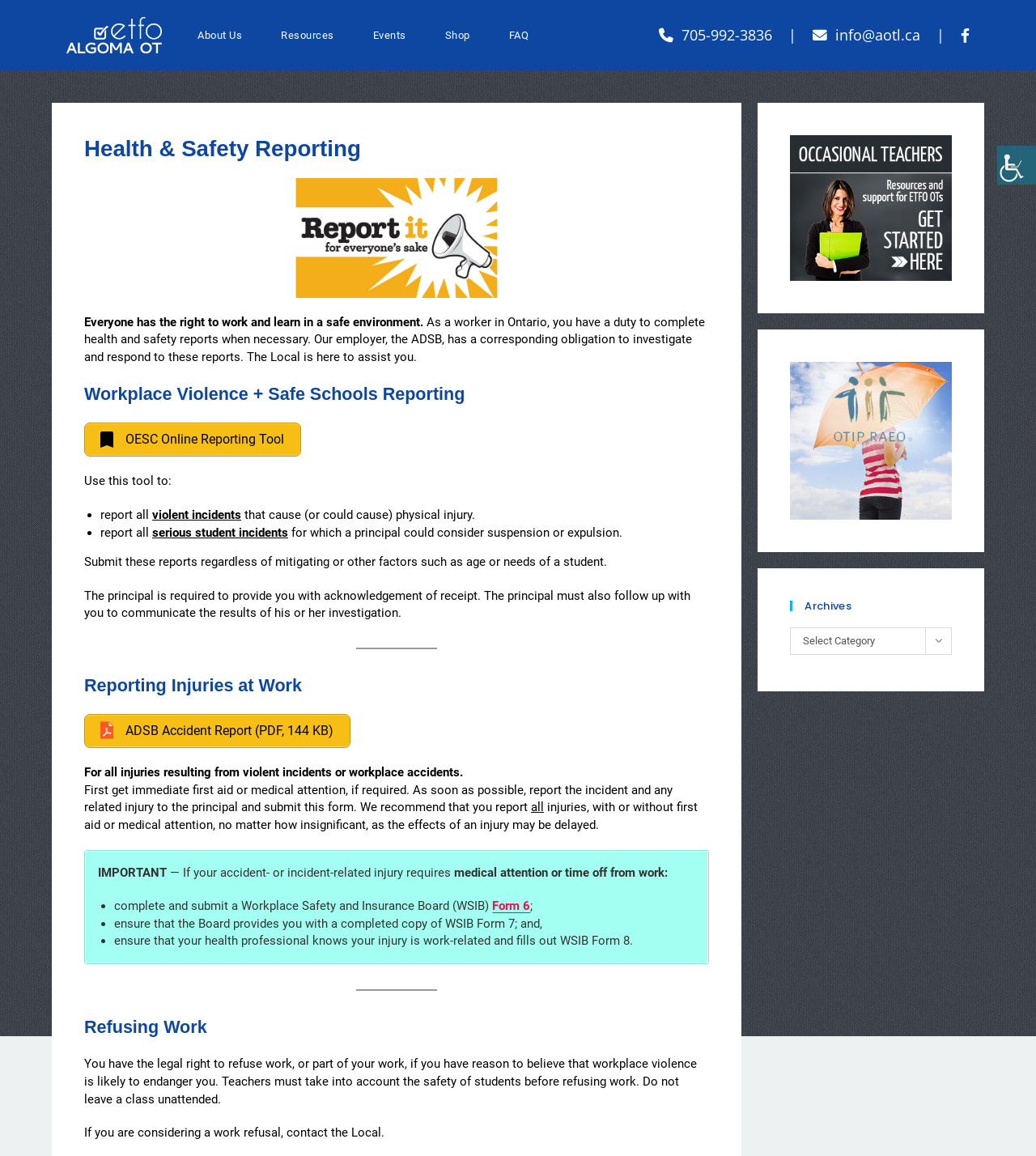What is the role of the principal in workplace safety?
Answer the question based on the image using a single word or a brief phrase.

Provide acknowledgement